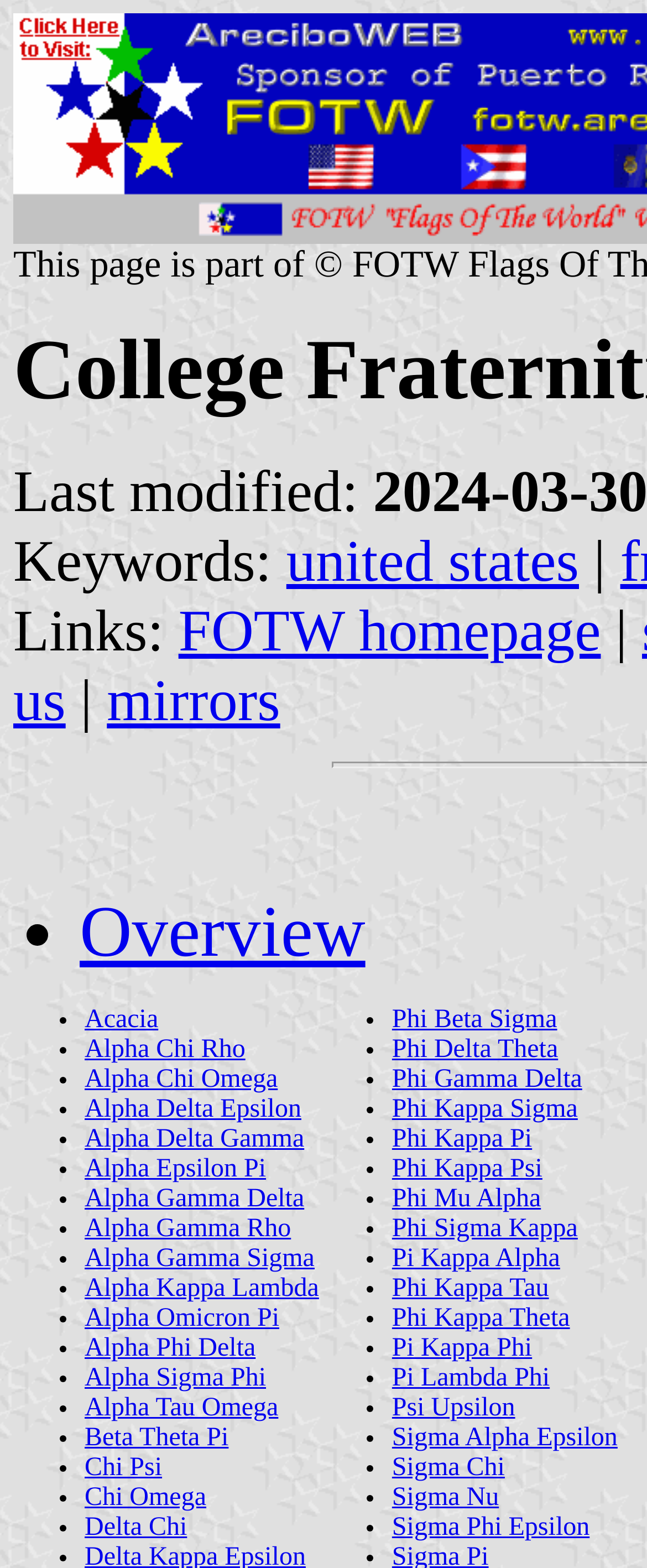Pinpoint the bounding box coordinates of the clickable area needed to execute the instruction: "View the Overview page". The coordinates should be specified as four float numbers between 0 and 1, i.e., [left, top, right, bottom].

[0.123, 0.569, 0.565, 0.62]